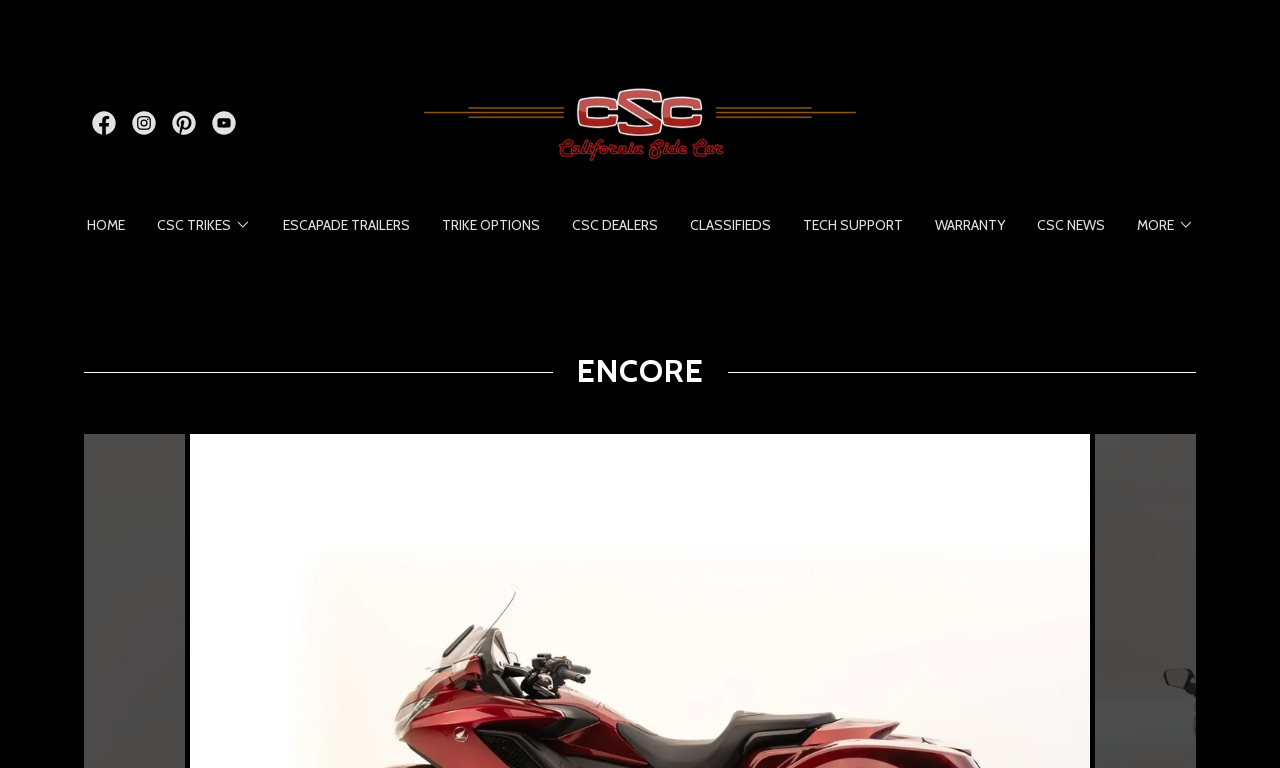Determine the coordinates of the bounding box that should be clicked to complete the instruction: "View ESCAPADE TRAILERS". The coordinates should be represented by four float numbers between 0 and 1: [left, top, right, bottom].

[0.216, 0.27, 0.325, 0.316]